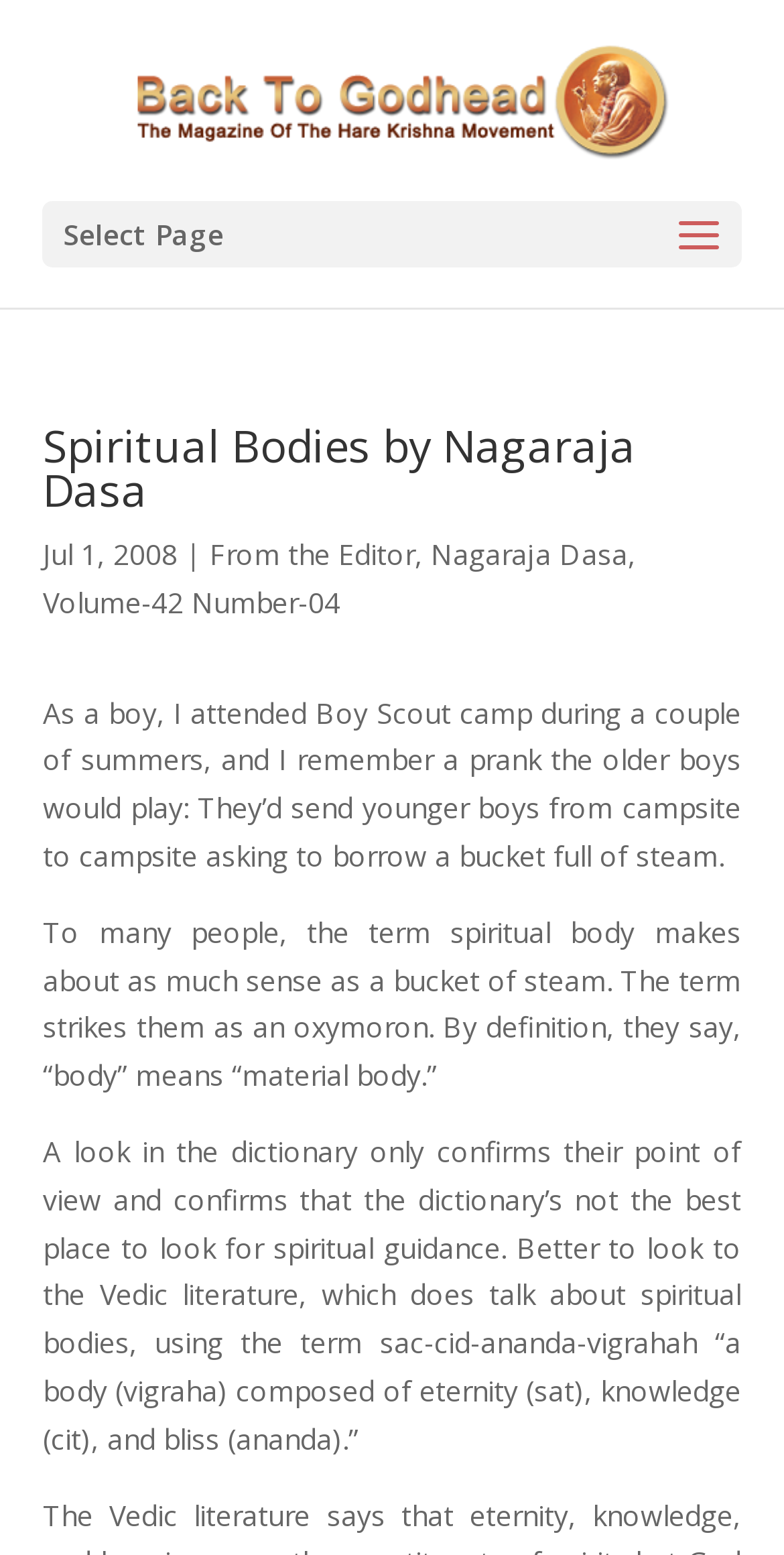Describe all the key features and sections of the webpage thoroughly.

The webpage is about an article titled "Spiritual Bodies by Nagaraja Dasa" from the publication "Back To Godhead". At the top, there is a link to "Back To Godhead" accompanied by an image with the same name, taking up most of the top section. Below this, there is a dropdown menu labeled "Select Page" on the left side.

The main content of the article is headed by a title "Spiritual Bodies by Nagaraja Dasa" followed by the date "Jul 1, 2008" and a separator line. The author's name "Nagaraja Dasa" is linked, along with "From the Editor" and "Volume-42 Number-04" which are likely related to the publication.

The article itself is divided into paragraphs, with the first paragraph describing a prank played by older boys at a Boy Scout camp. The subsequent paragraphs delve into the concept of a "spiritual body", discussing how it may seem like an oxymoron to some people, but is actually a valid concept explored in Vedic literature. The text is dense and informative, with no images or other multimedia elements besides the top image.